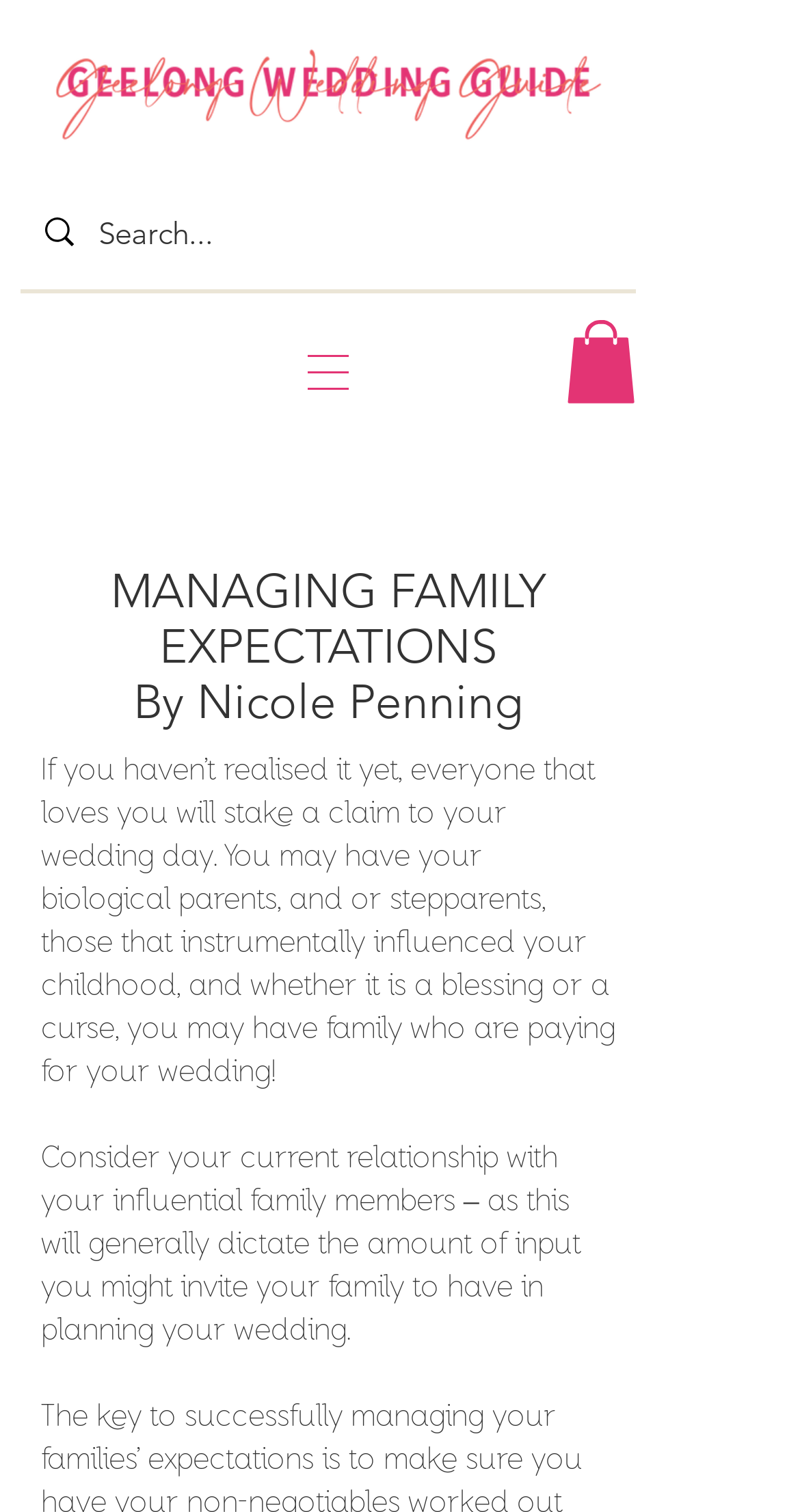Examine the screenshot and answer the question in as much detail as possible: What is the main theme of the webpage?

The main theme of the webpage can be inferred from the content of the article, which discusses managing family expectations during wedding planning, and the presence of a wedding-related logo and navigation menu, indicating that the webpage is related to wedding planning.